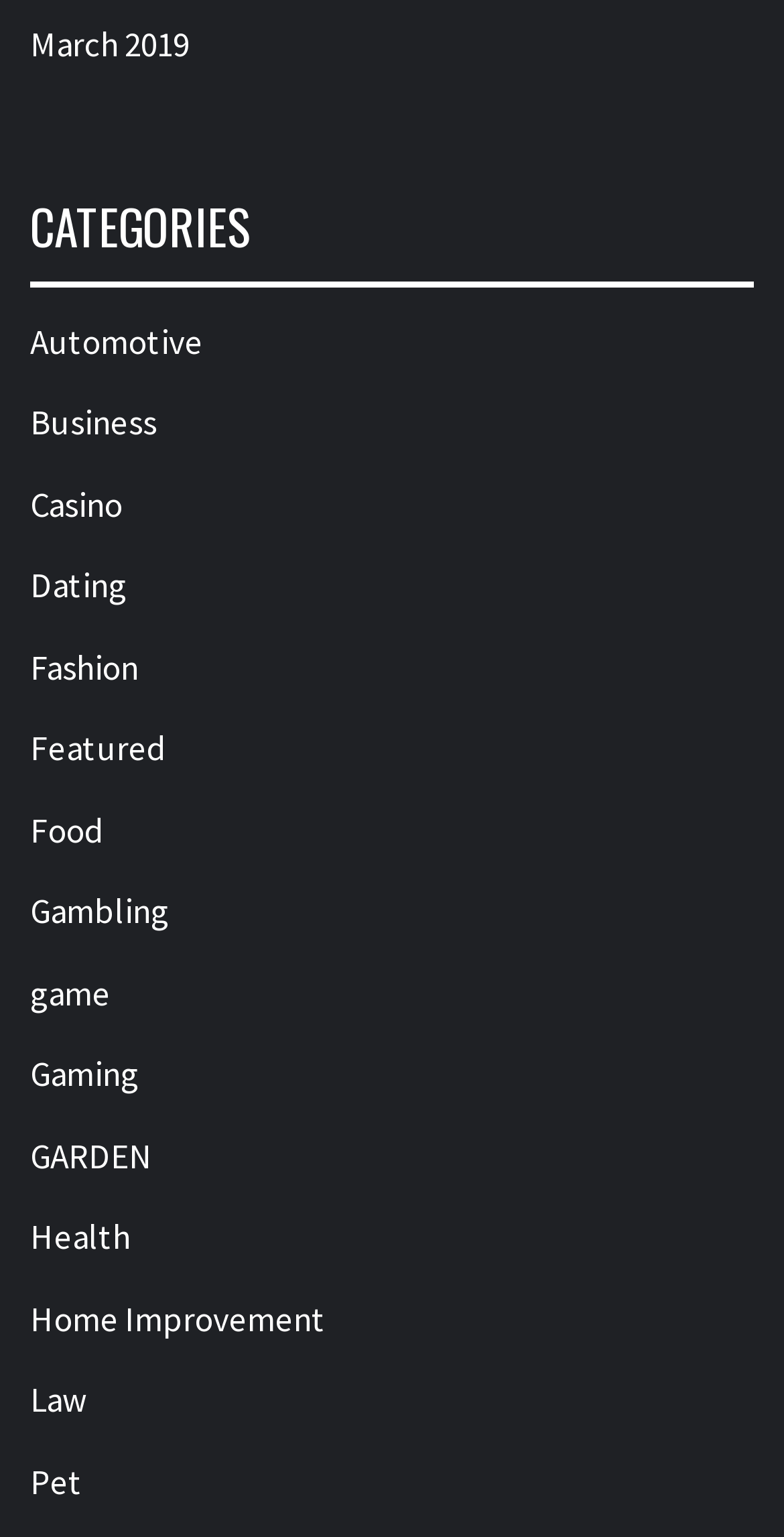What is the first category listed?
Based on the screenshot, respond with a single word or phrase.

Automotive